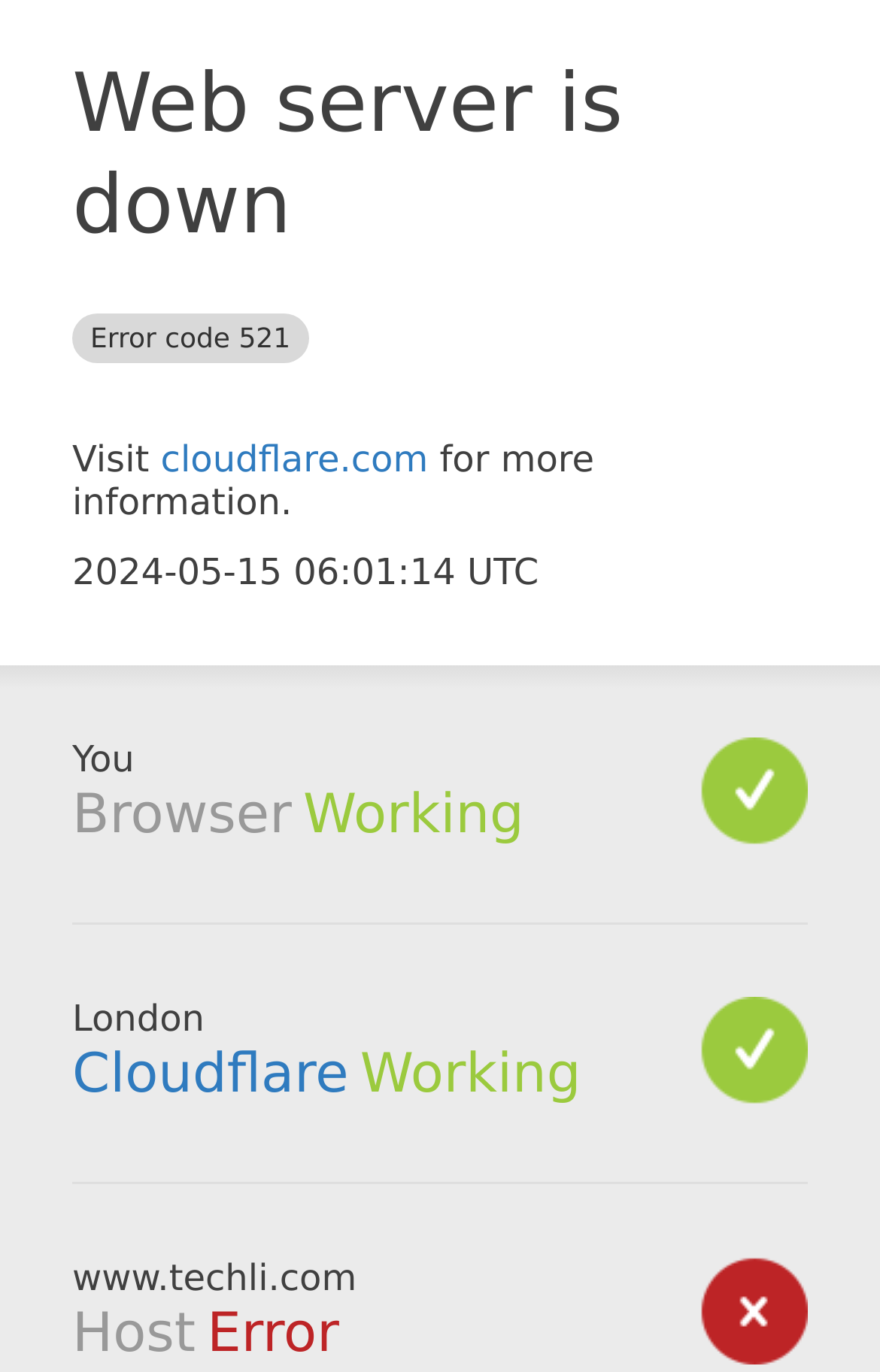What is the error code?
Using the visual information, answer the question in a single word or phrase.

521